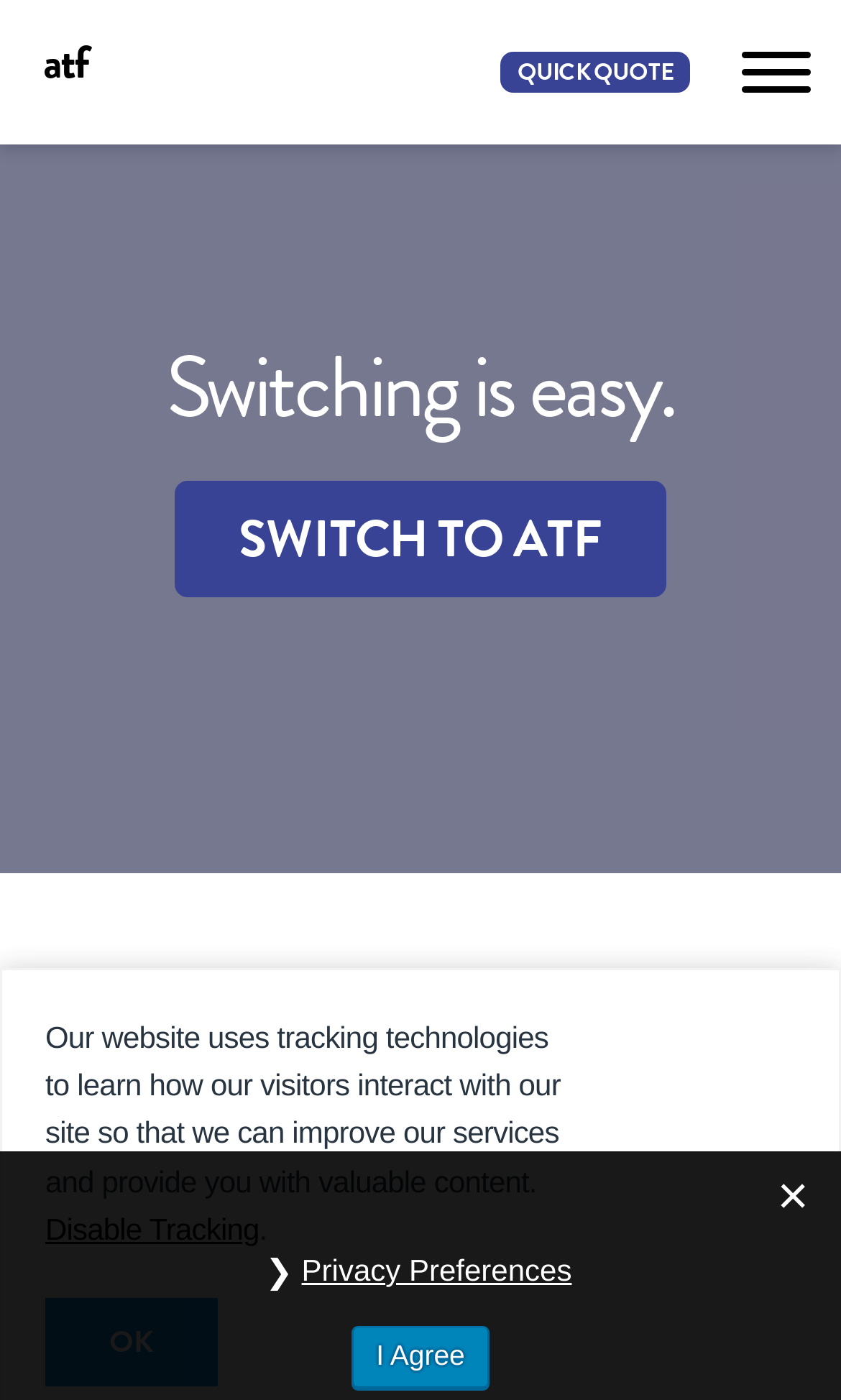Using the information in the image, give a comprehensive answer to the question: 
What is the function of the 'OK' button?

The 'OK' button is located near the text about tracking technologies, and there is also a 'Disable Tracking' link nearby. This suggests that the 'OK' button is meant to accept the tracking, whereas the 'Disable Tracking' link is meant to opt out of it.